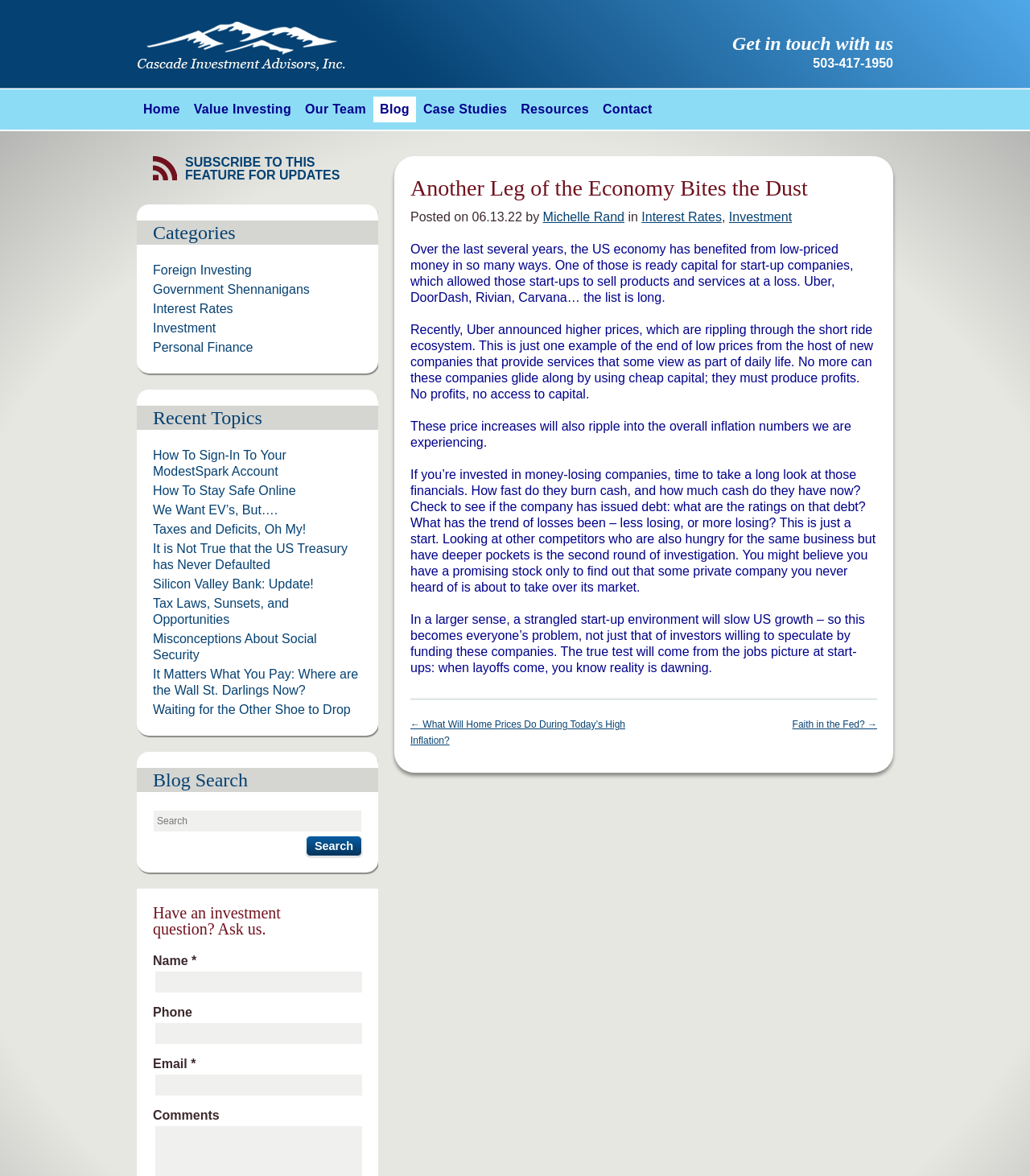Identify the webpage's primary heading and generate its text.

Another Leg of the Economy Bites the Dust